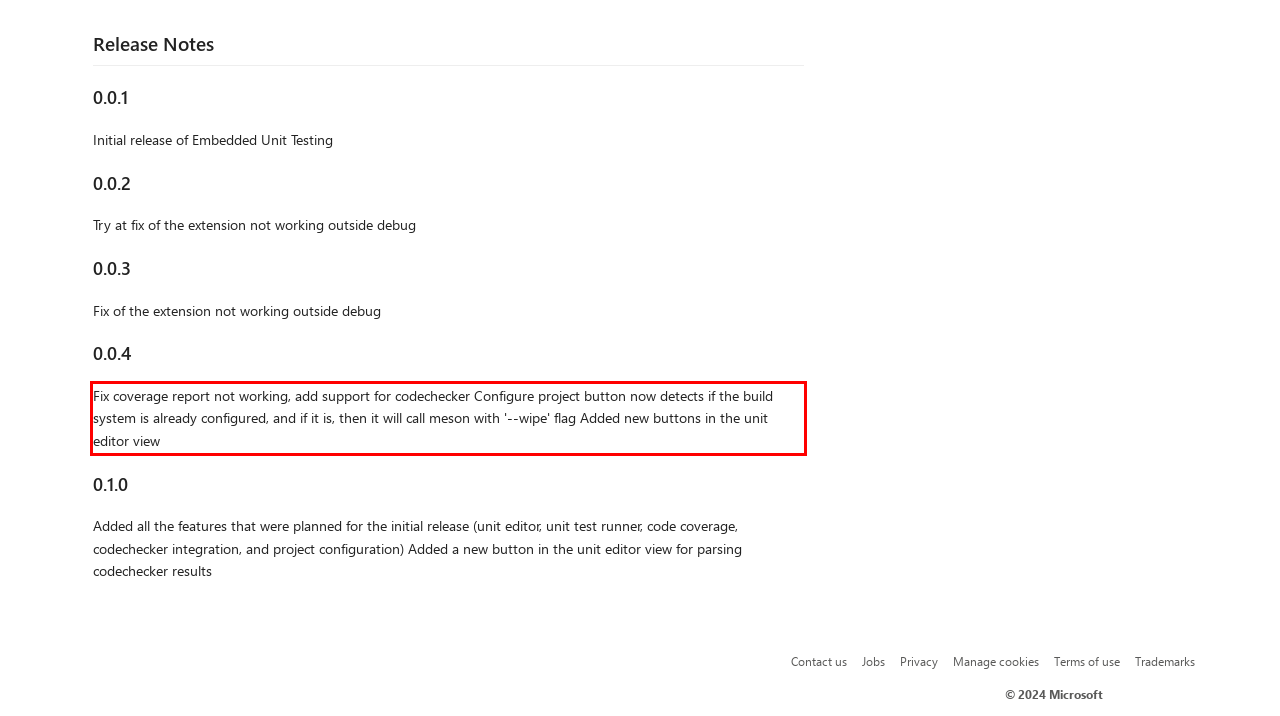Within the provided webpage screenshot, find the red rectangle bounding box and perform OCR to obtain the text content.

Fix coverage report not working, add support for codechecker Configure project button now detects if the build system is already configured, and if it is, then it will call meson with '--wipe' flag Added new buttons in the unit editor view